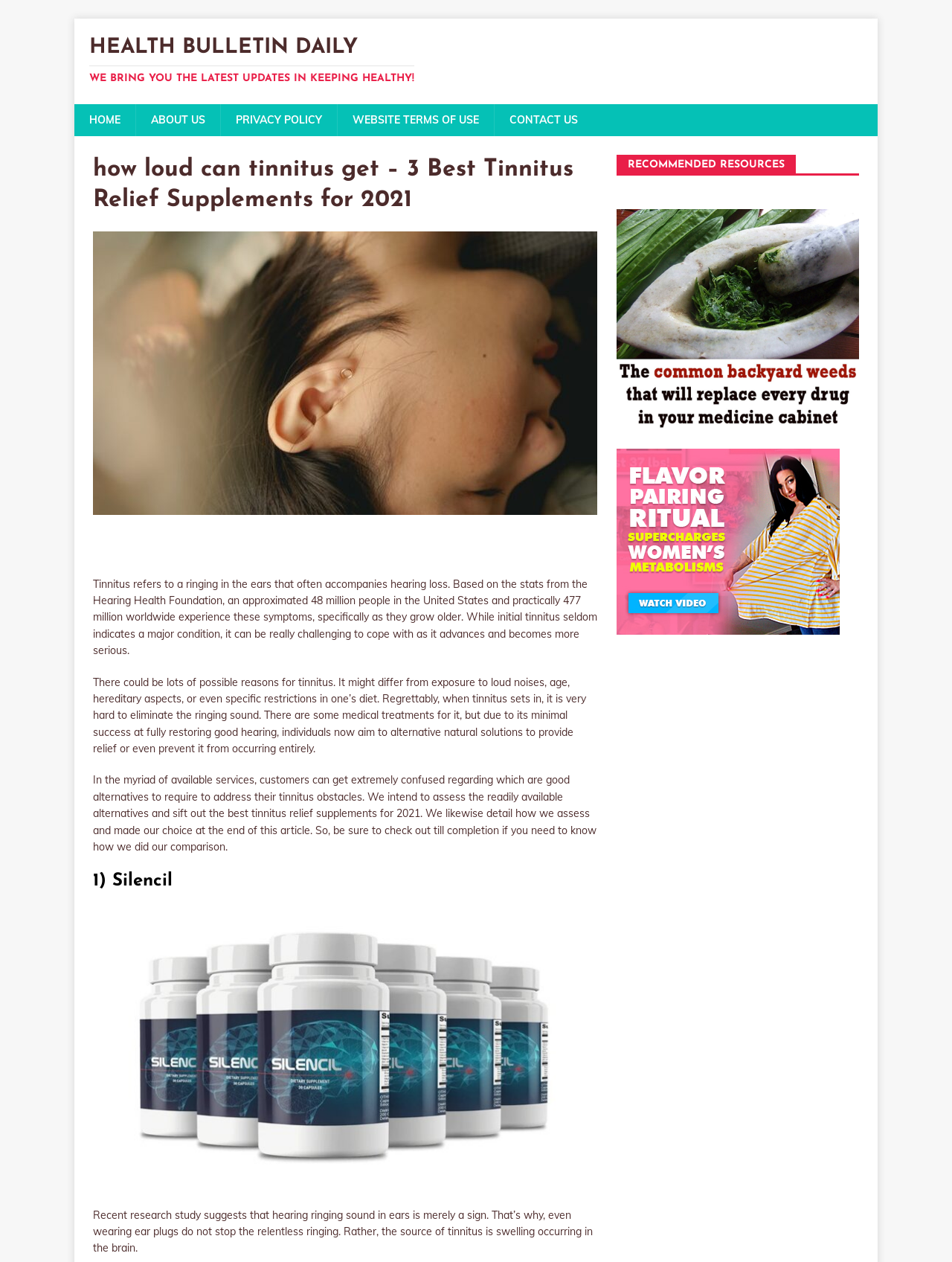What is the website's name?
Answer the question with just one word or phrase using the image.

Health Bulletin Daily